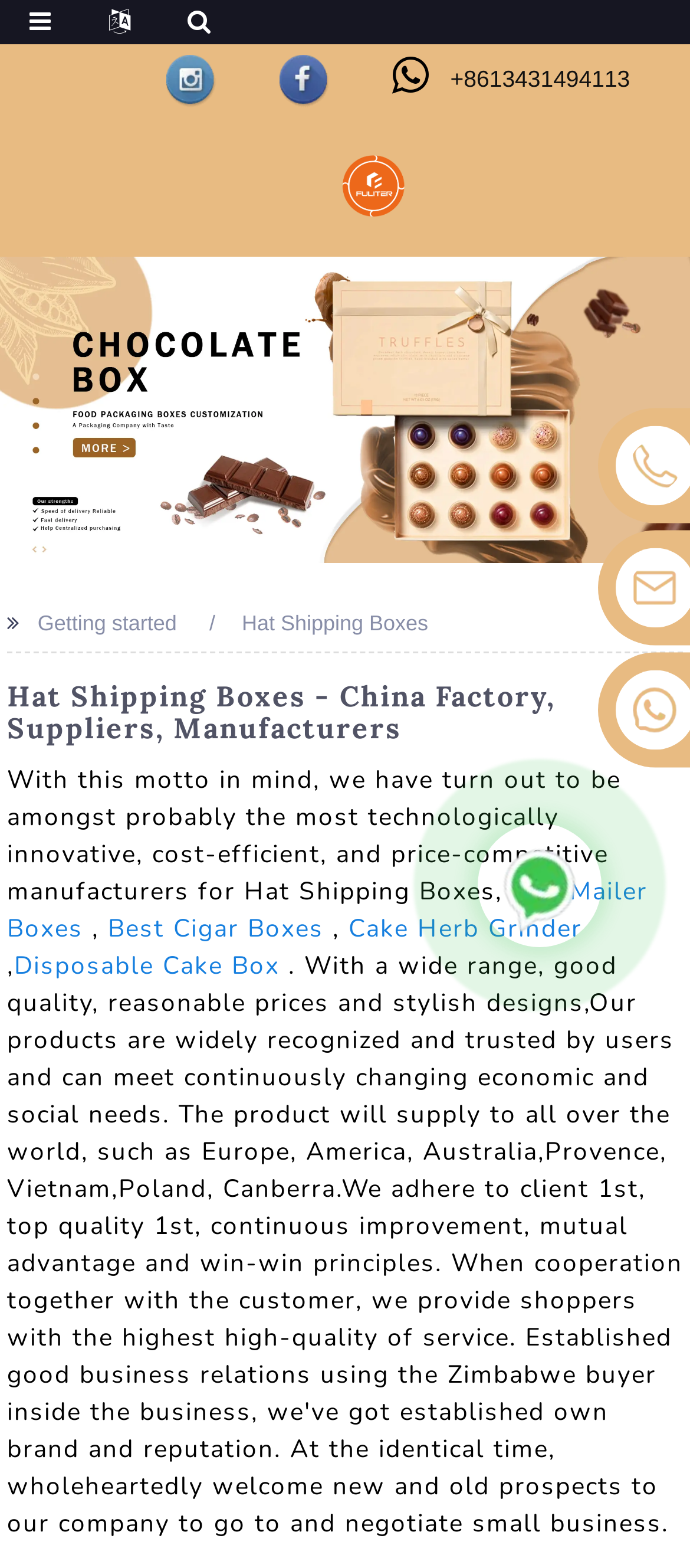Give a short answer to this question using one word or a phrase:
What is the company's motto?

Innovative, cost-efficient, and price-competitive